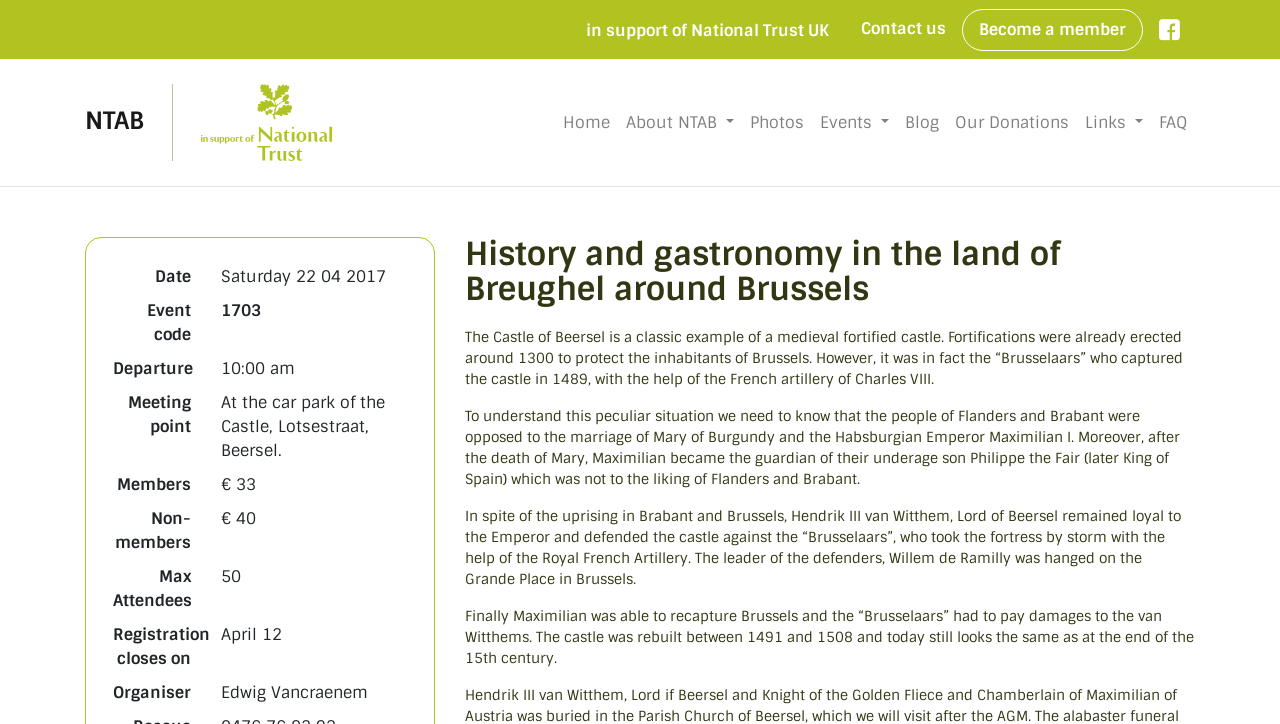Find the bounding box coordinates of the clickable region needed to perform the following instruction: "Click the 'Home' link". The coordinates should be provided as four float numbers between 0 and 1, i.e., [left, top, right, bottom].

[0.433, 0.142, 0.483, 0.197]